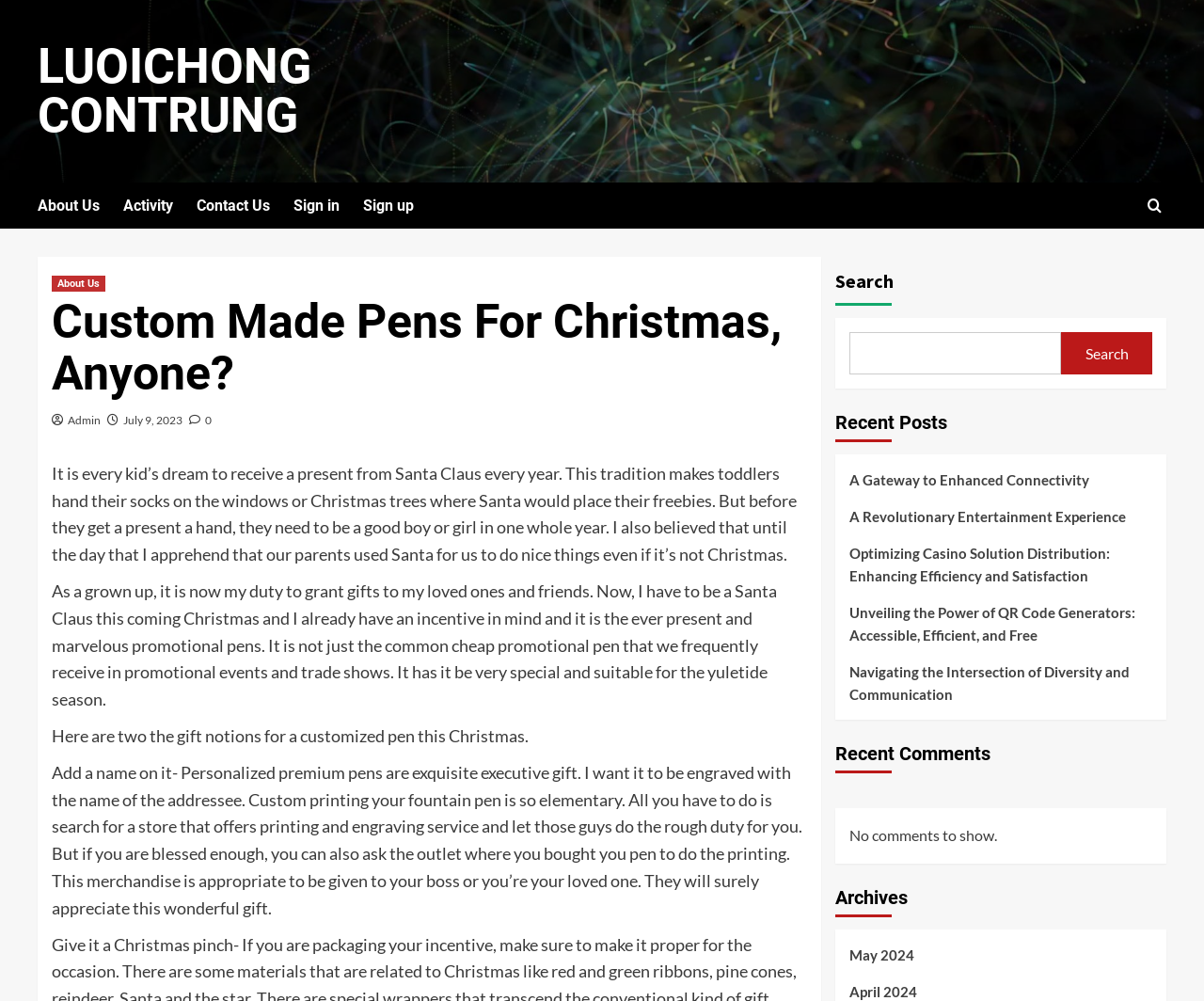Use a single word or phrase to answer this question: 
How can you customize a pen?

Engrave a name